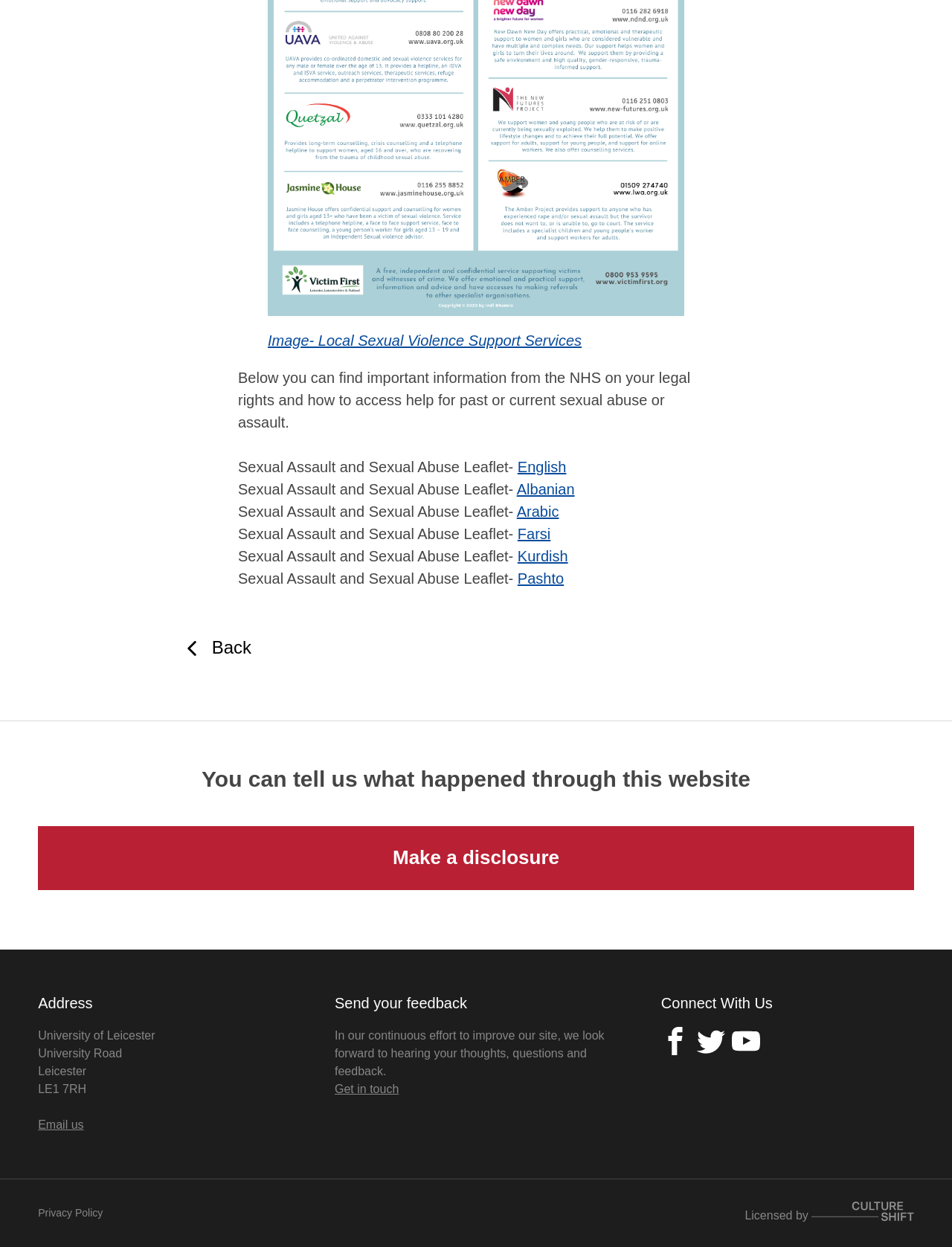Can you determine the bounding box coordinates of the area that needs to be clicked to fulfill the following instruction: "Share on Facebook"?

None